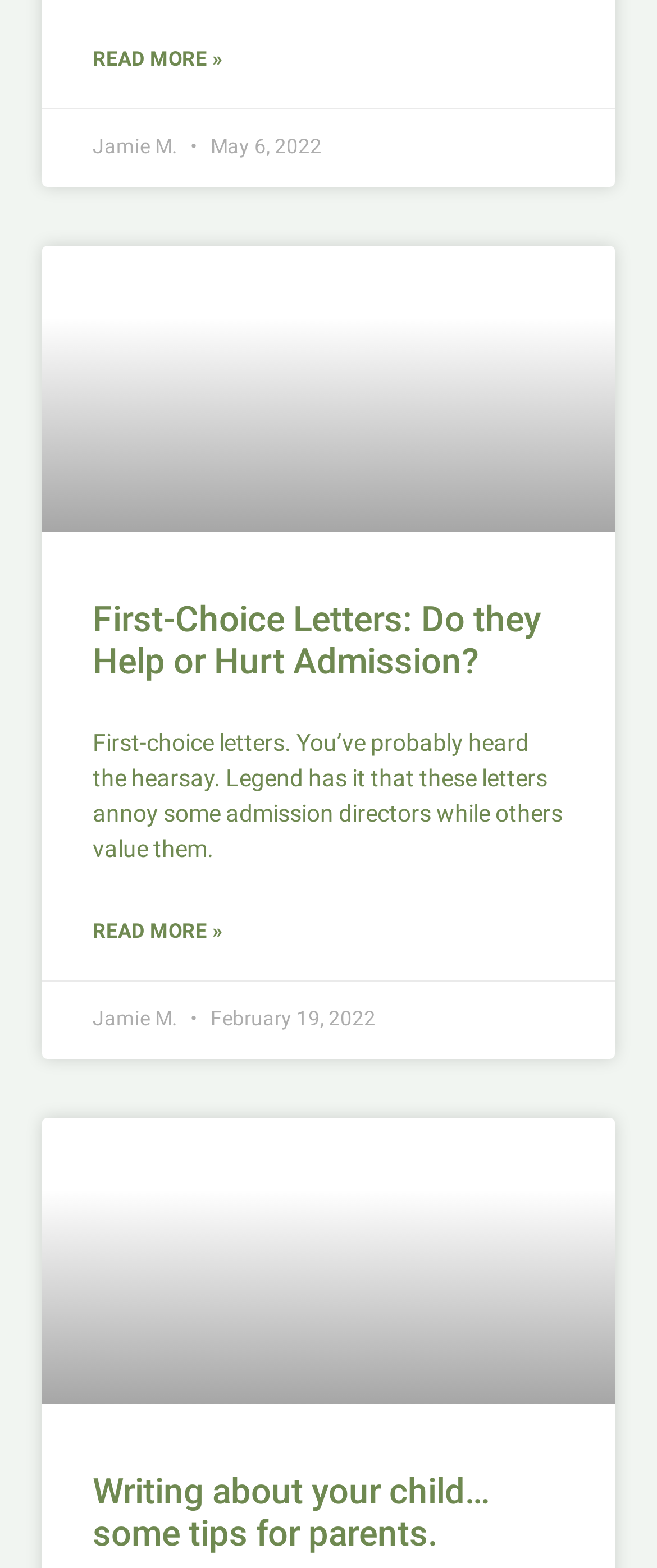Please specify the bounding box coordinates in the format (top-left x, top-left y, bottom-right x, bottom-right y), with values ranging from 0 to 1. Identify the bounding box for the UI component described as follows: Read More »

[0.141, 0.028, 0.338, 0.047]